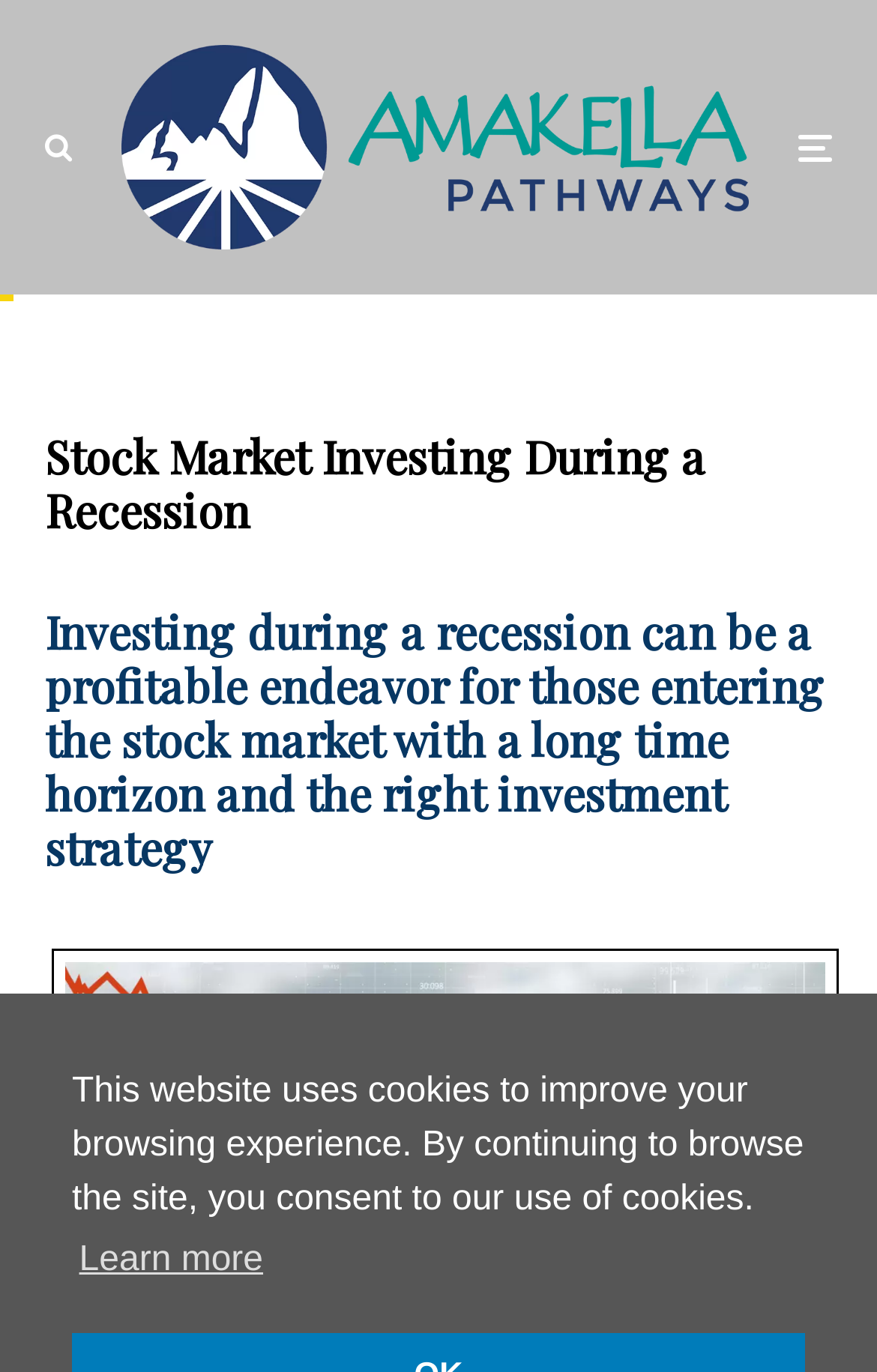What is the icon on the top right?
Relying on the image, give a concise answer in one word or a brief phrase.

Search icon